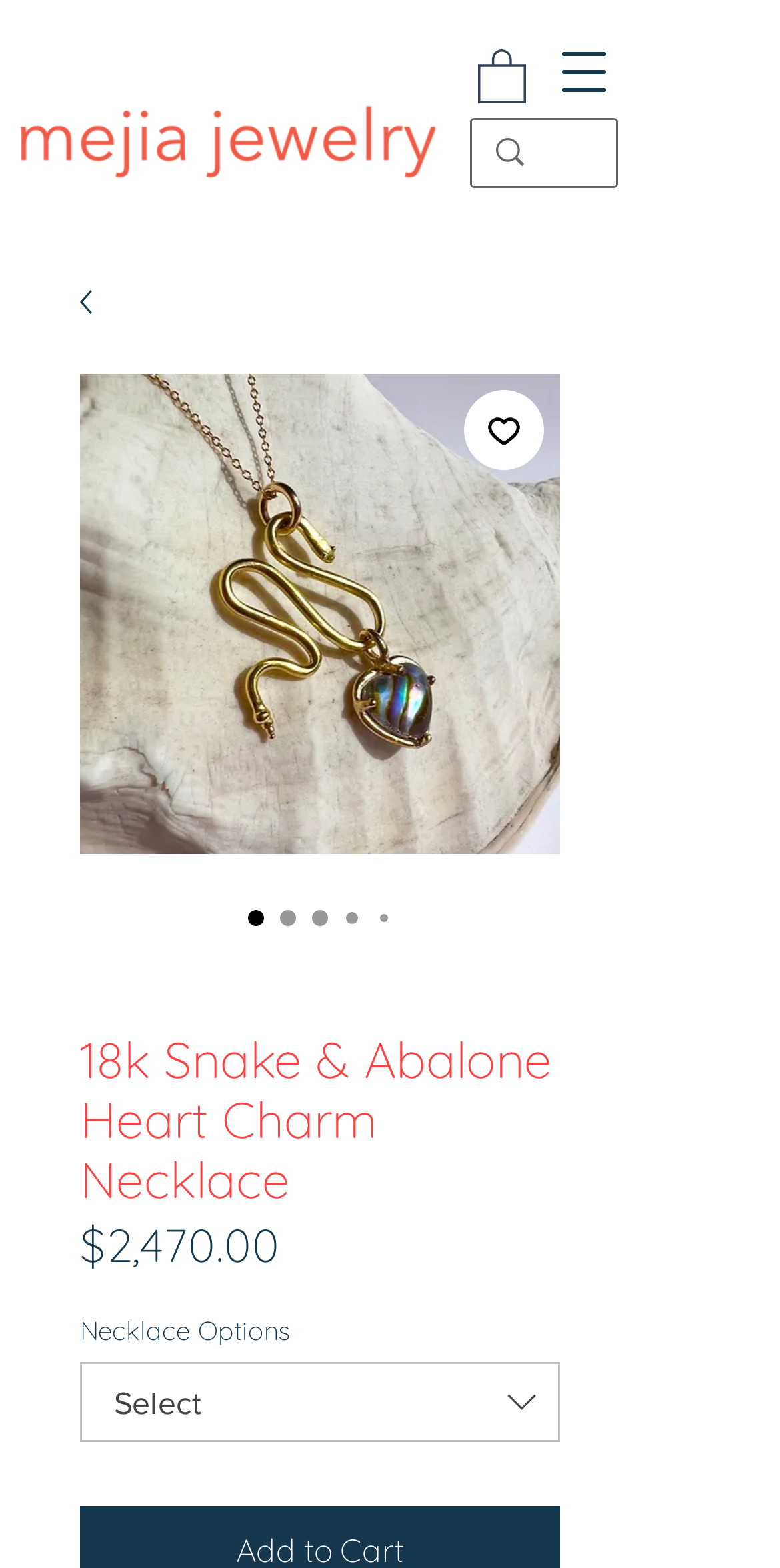What is the name of the product?
Answer the question with a detailed and thorough explanation.

I found the name of the product by looking at the heading element that says '18k Snake & Abalone Heart Charm Necklace' which is located above the price and product details.